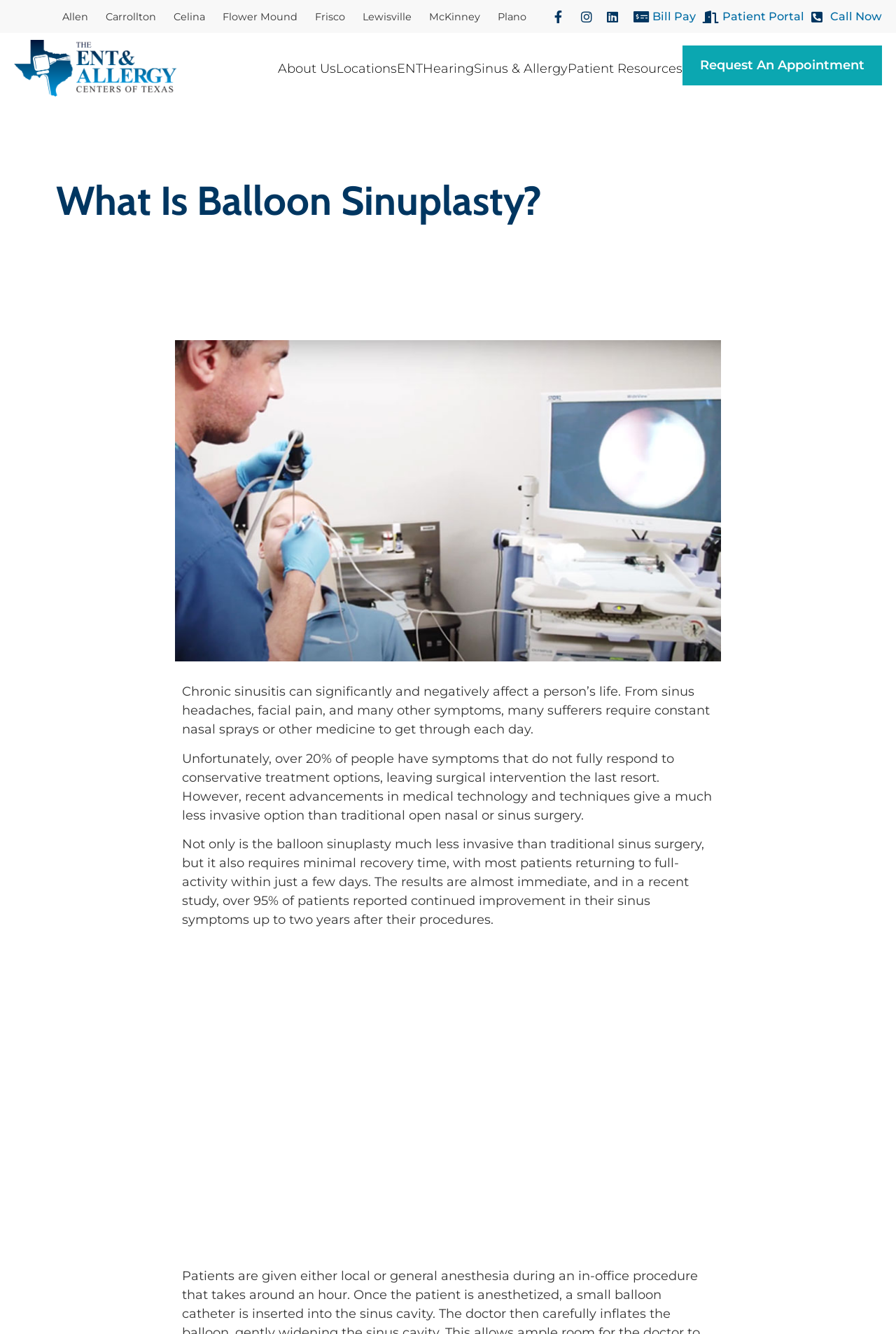Answer the question below with a single word or a brief phrase: 
What is the first location listed?

Allen